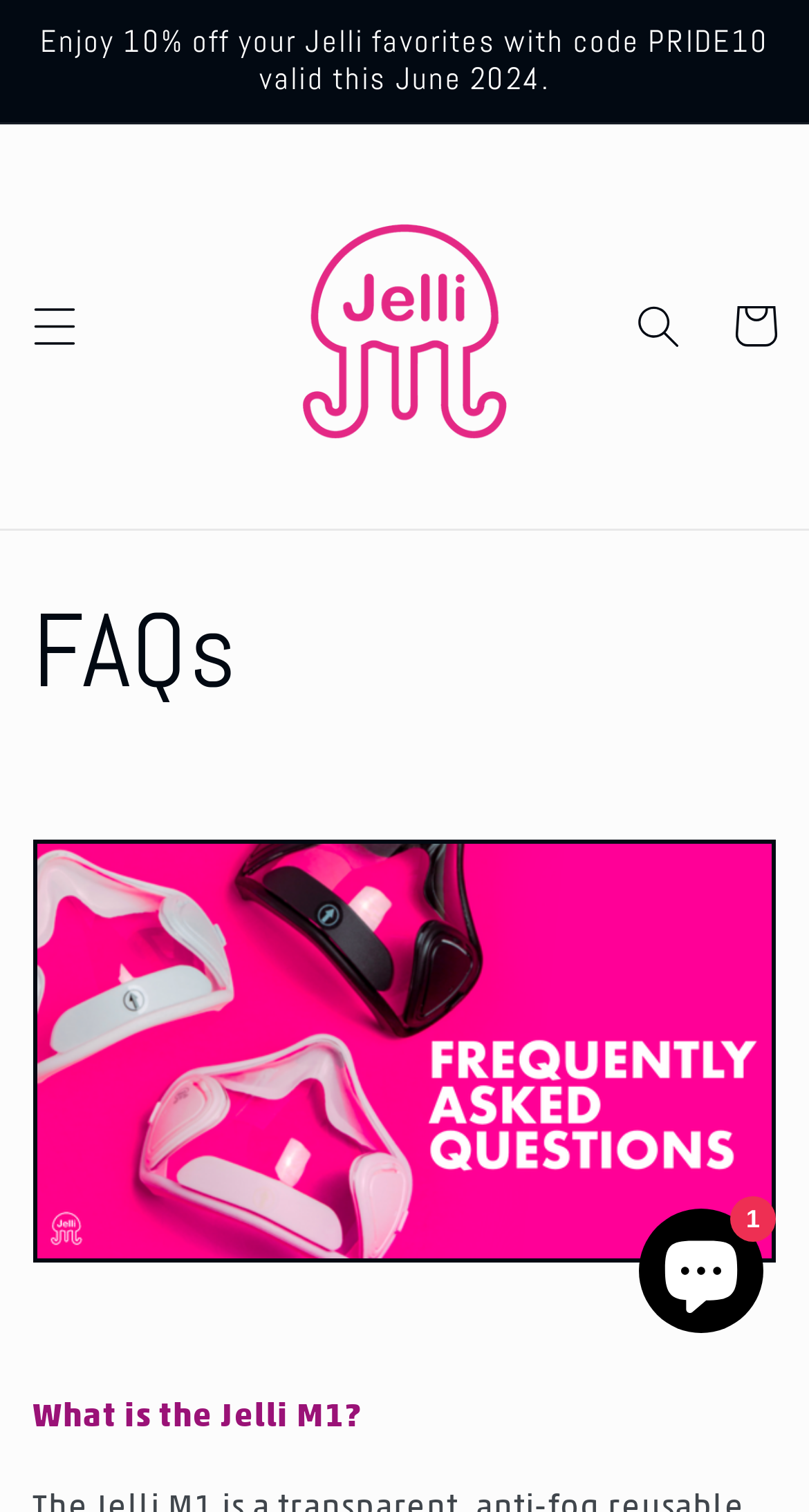What is the purpose of the chat window?
Based on the visual information, provide a detailed and comprehensive answer.

The chat window is located at the bottom-right corner of the webpage and is labeled as 'Shopify online store chat'. It is likely used for customer support or online store assistance.